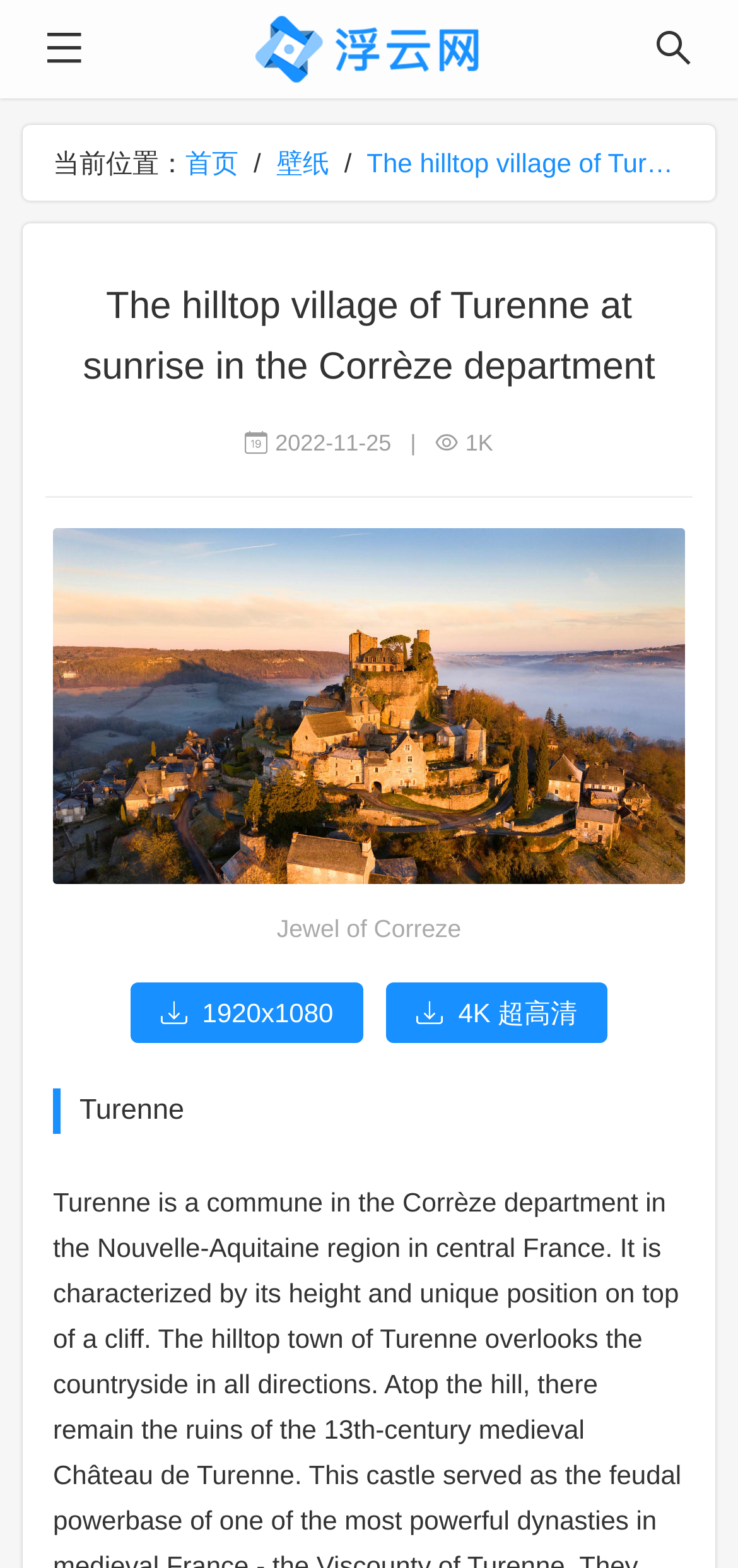Explain in detail what you observe on this webpage.

The webpage appears to be a wallpaper page featuring a high-quality image of the hilltop village of Turenne at sunrise in the Corrèze department, Nouvelle-Aquitaine, France. 

At the top of the page, there is a header section with a link to the website "浮云网" (Floating Clouds) accompanied by its logo. Below this, there is a navigation section with links to the homepage and a "壁纸" (Wallpaper) category.

The main content of the page is a large image of the hilltop village, which takes up most of the page. Above the image, there is a heading with the title "The hilltop village of Turenne at sunrise in the Corrèze department". Below the image, there is a figure caption with the text "Jewel of Correze".

To the right of the image, there are two buttons, one labeled "1920x1080" and the other labeled "4K 超高清" (4K Ultra High Definition). These buttons are likely used to download or view the image in different resolutions.

At the bottom of the page, there is a section with information about the image, including the date it was uploaded (2022-11-25) and the number of visits (1K). Finally, there is a heading with the title "Turenne", which may be a link to more information about the village.